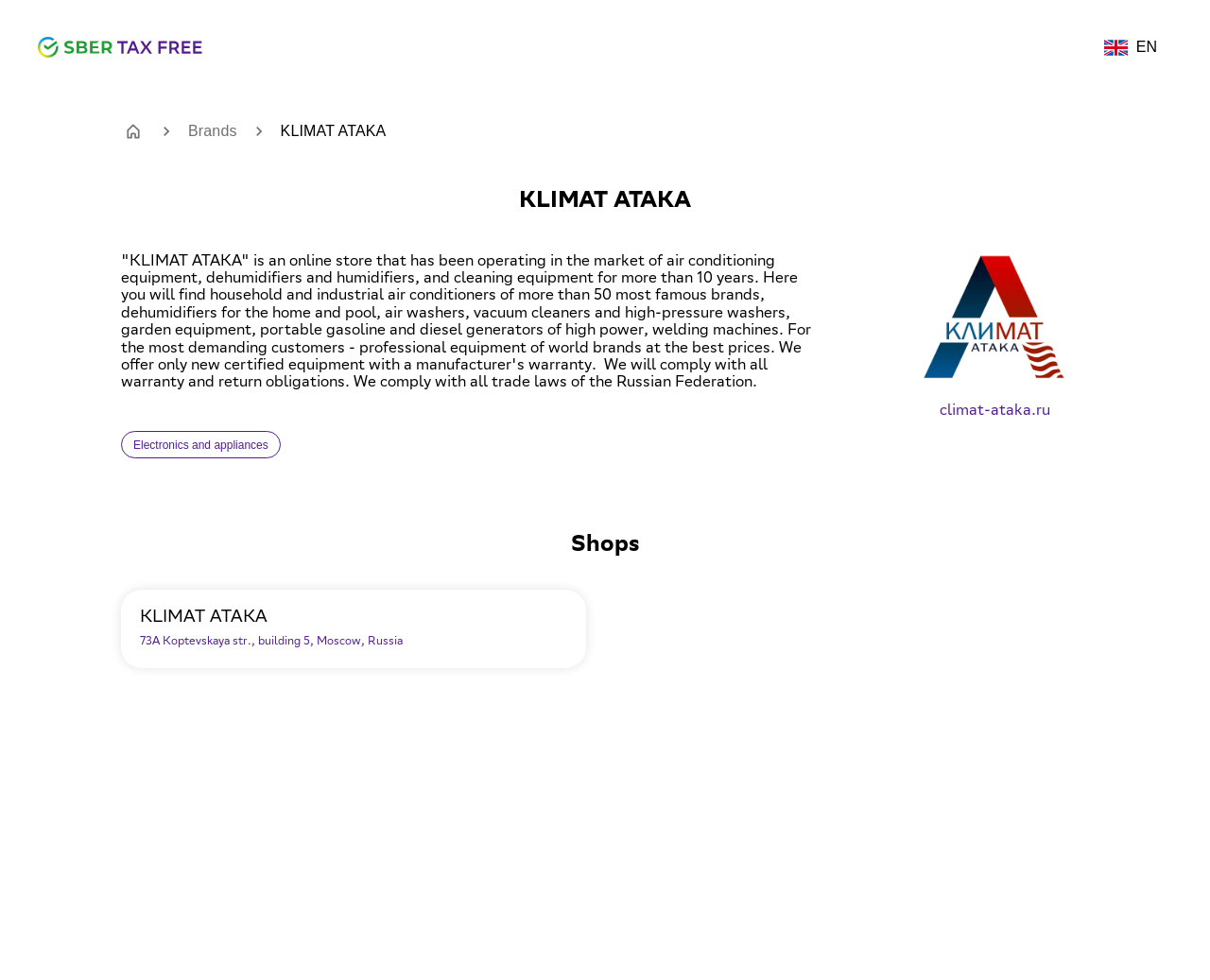Answer the question in a single word or phrase:
What type of products does KLIMAT ATAKA sell?

Air conditioning equipment, dehumidifiers, humidifiers, cleaning equipment